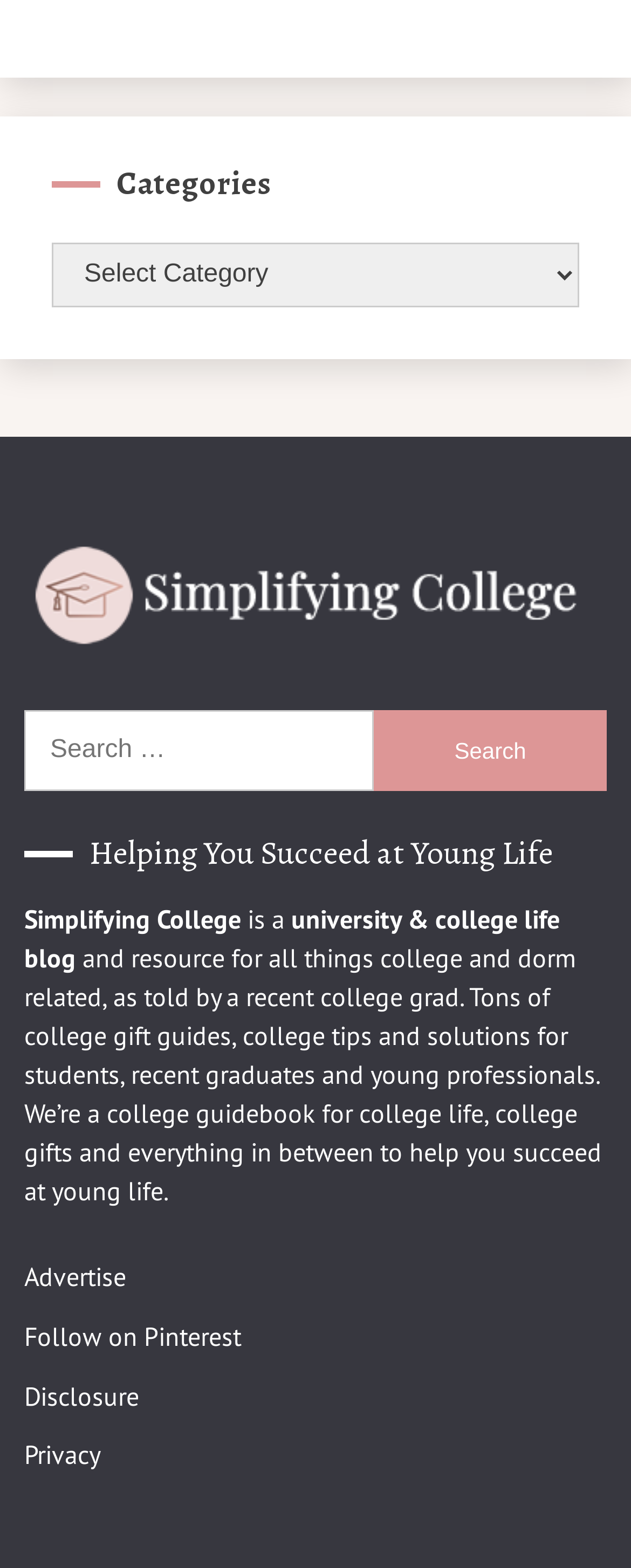Answer the following query concisely with a single word or phrase:
How can users engage with the website?

Follow on Pinterest